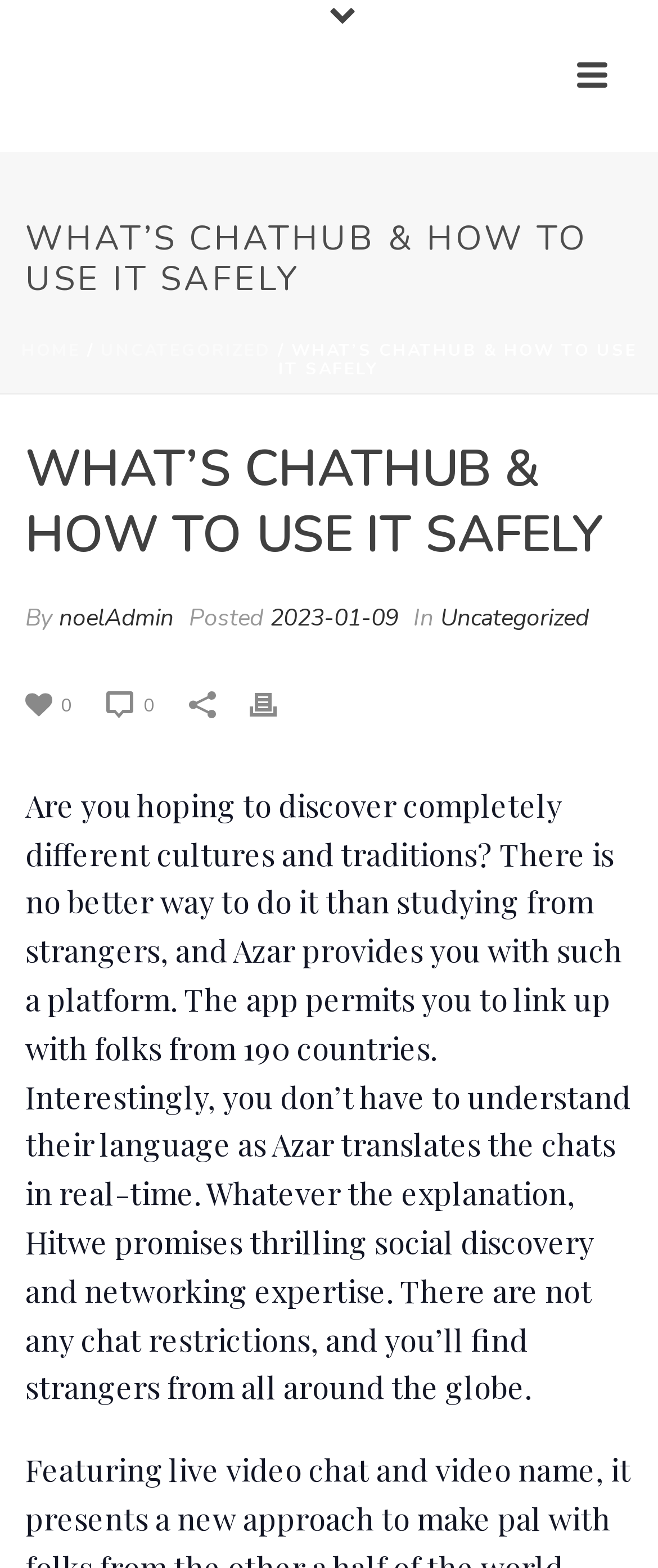Please find the bounding box coordinates of the section that needs to be clicked to achieve this instruction: "Read the article about Chathub".

[0.038, 0.501, 0.959, 0.898]